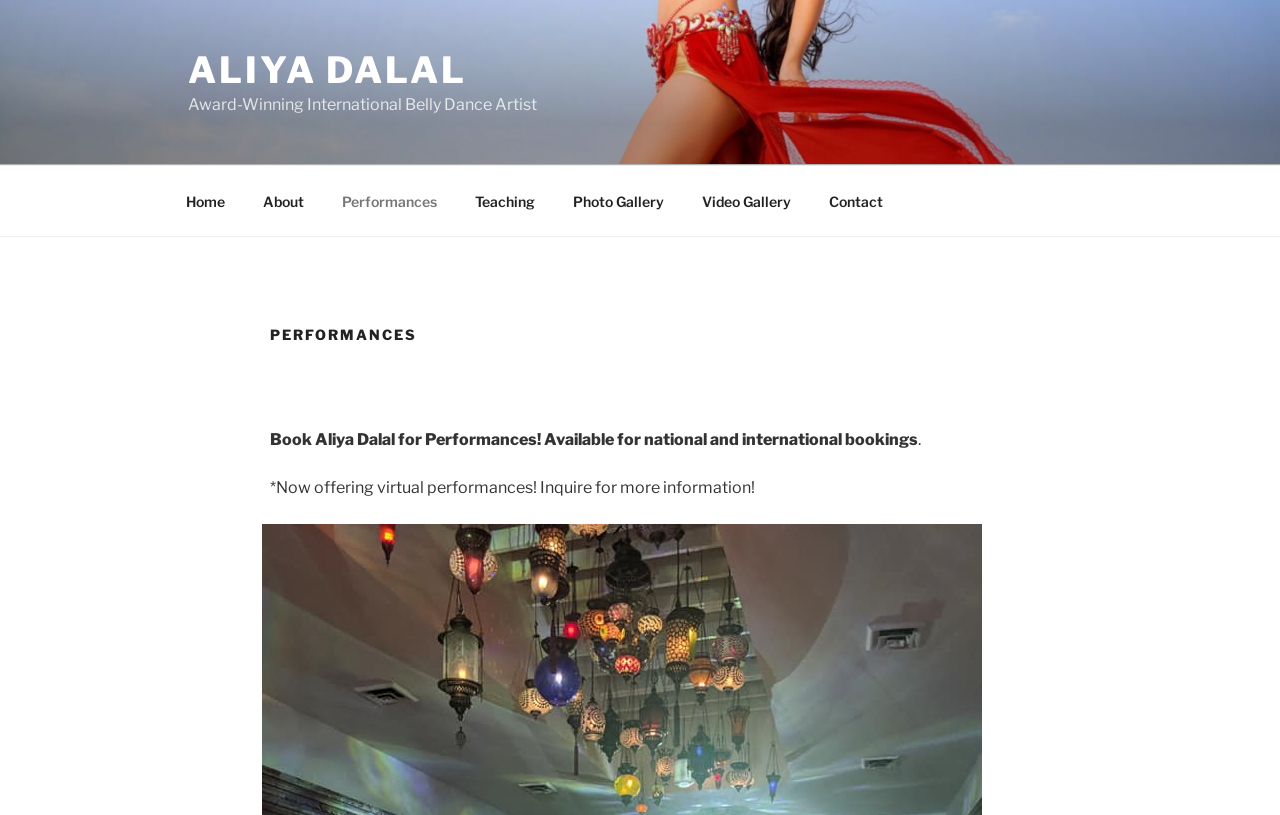What is Aliya Dalal's profession?
Please ensure your answer to the question is detailed and covers all necessary aspects.

Based on the webpage, the static text 'Award-Winning International Belly Dance Artist' is present, which indicates that Aliya Dalal is a belly dance artist.